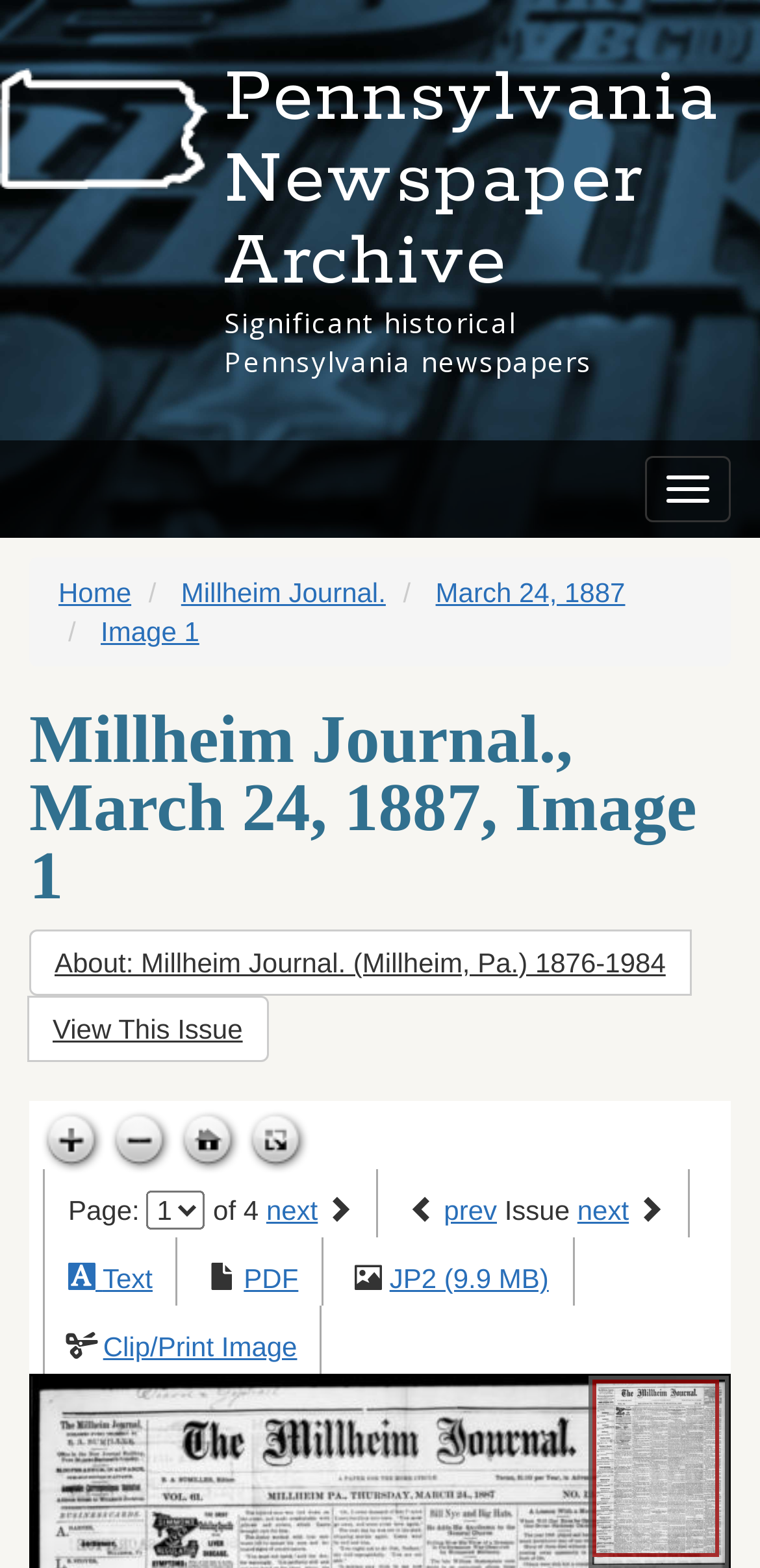Locate the bounding box coordinates of the clickable region necessary to complete the following instruction: "Go to Home". Provide the coordinates in the format of four float numbers between 0 and 1, i.e., [left, top, right, bottom].

[0.077, 0.368, 0.173, 0.388]